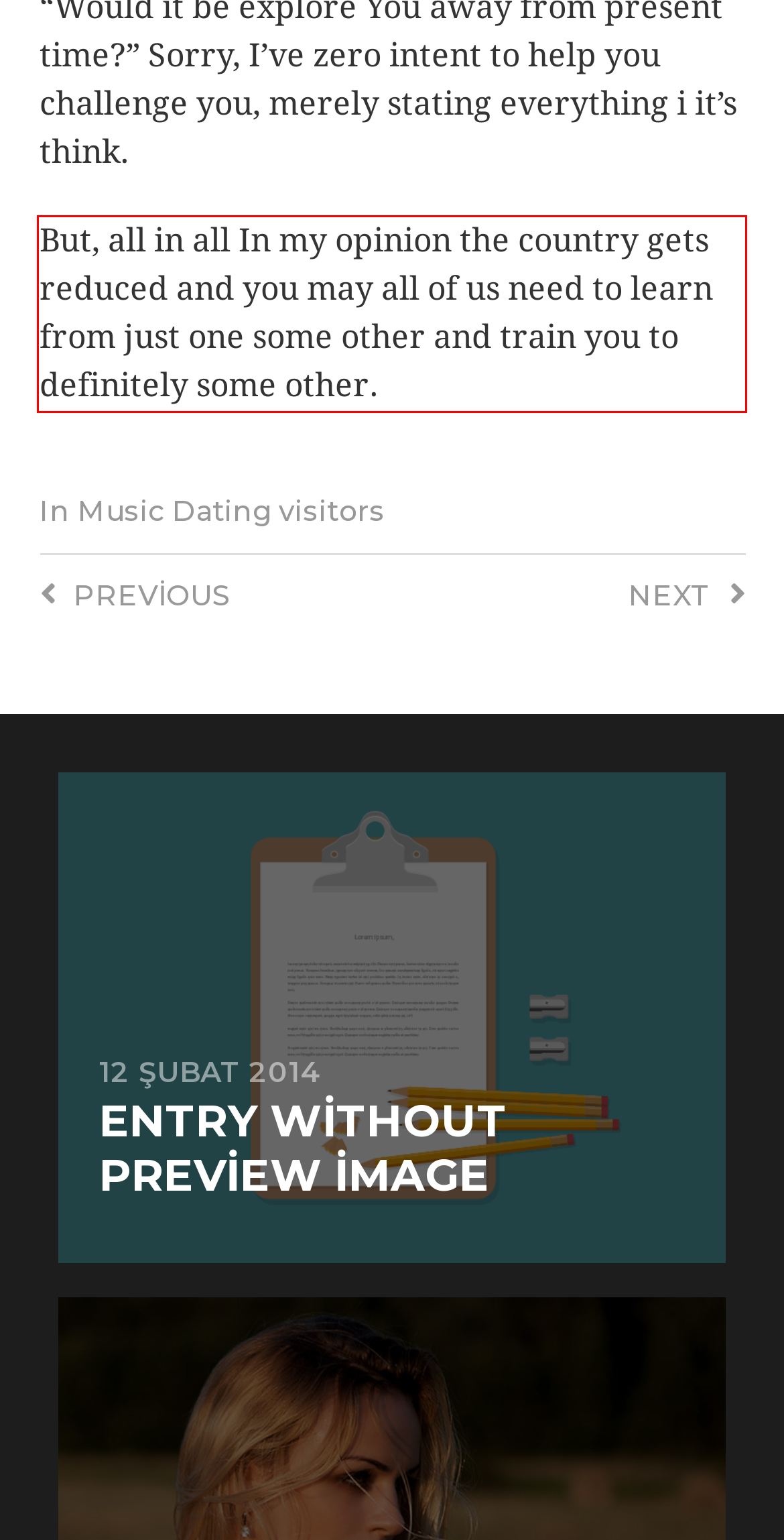Given the screenshot of a webpage, identify the red rectangle bounding box and recognize the text content inside it, generating the extracted text.

But, all in all In my opinion the country gets reduced and you may all of us need to learn from just one some other and train you to definitely some other.